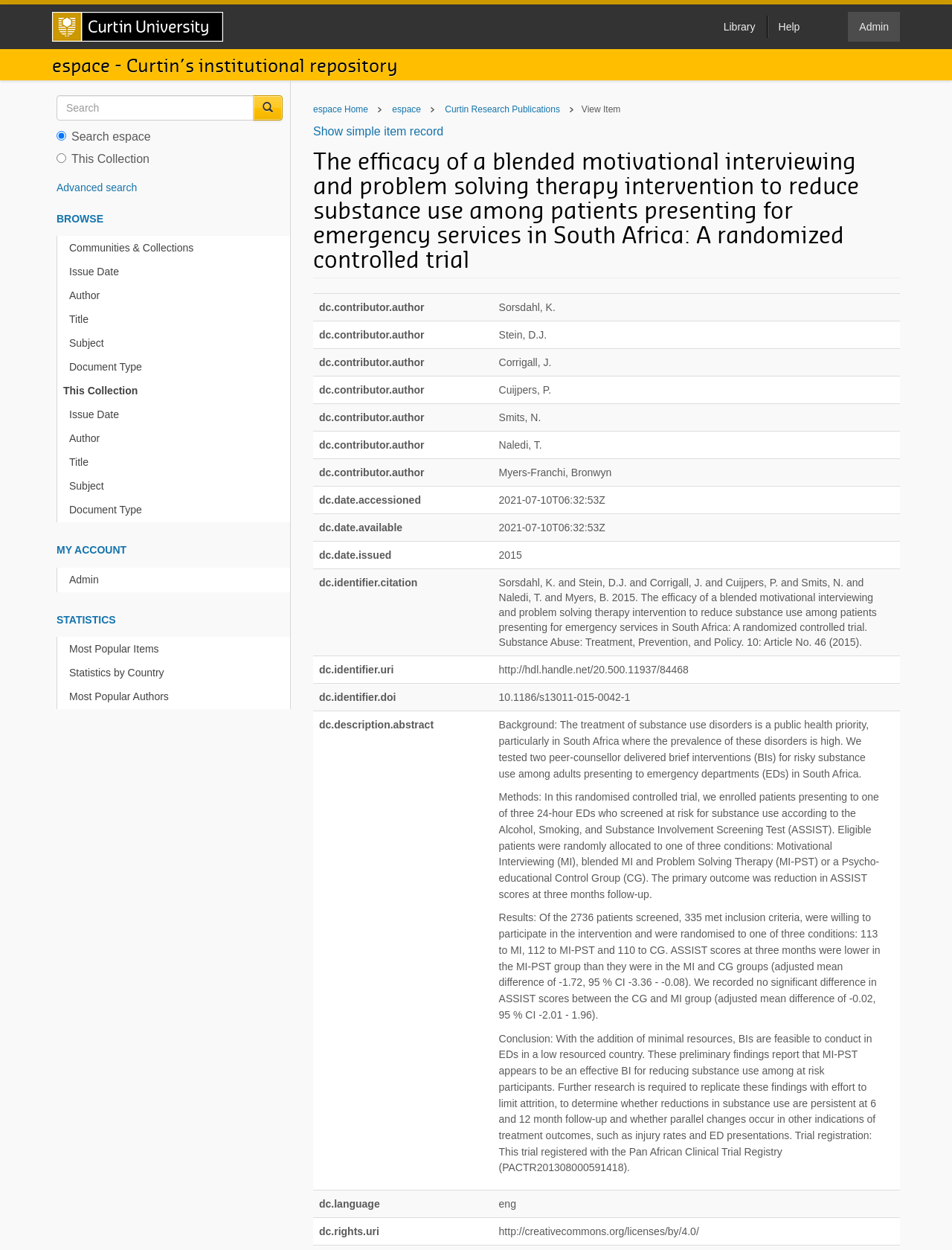Using the description "espace - Curtin’s institutional repository", predict the bounding box of the relevant HTML element.

[0.055, 0.039, 0.945, 0.065]